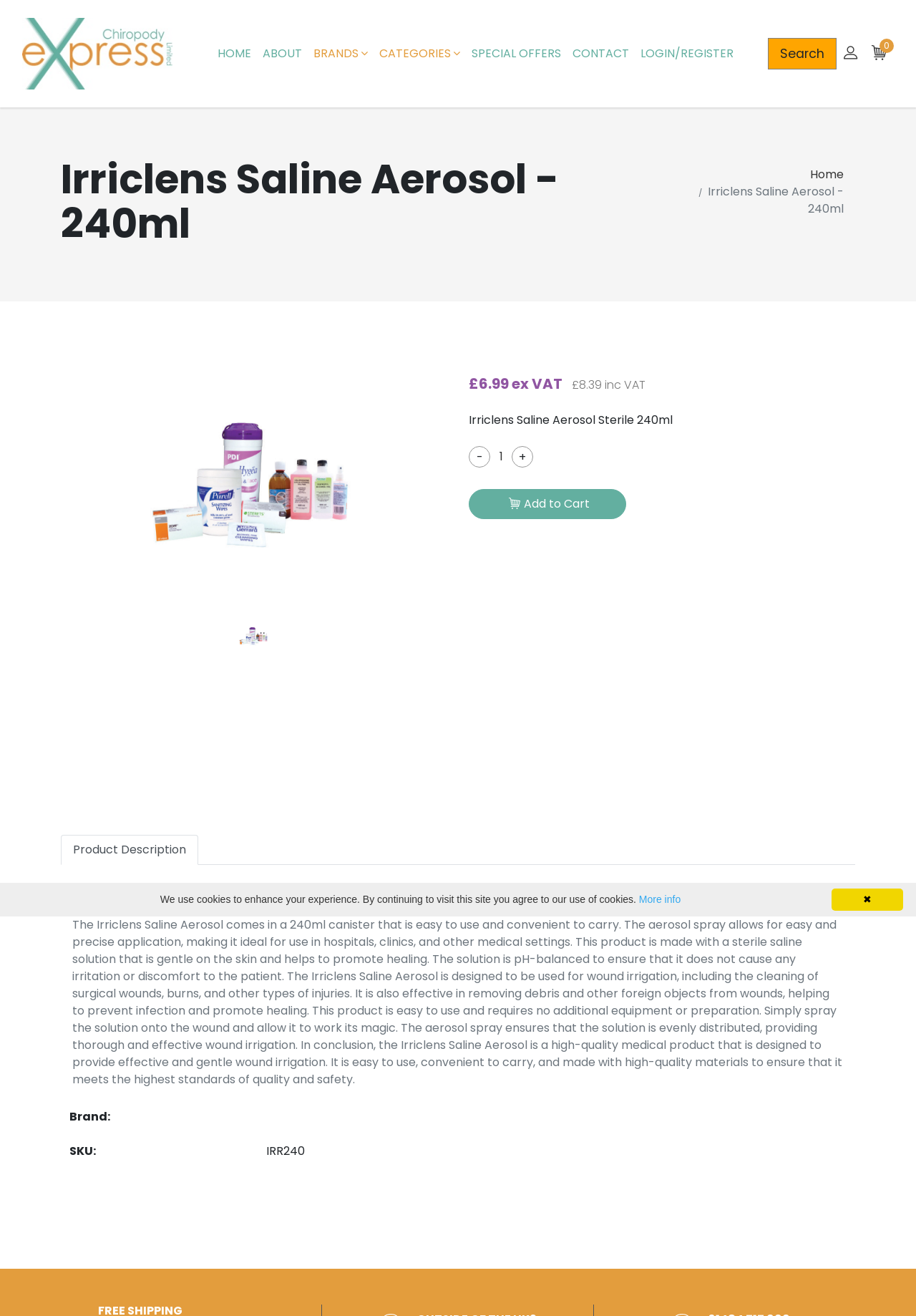Determine the bounding box coordinates of the clickable region to carry out the instruction: "Search for a product".

[0.852, 0.034, 0.9, 0.047]